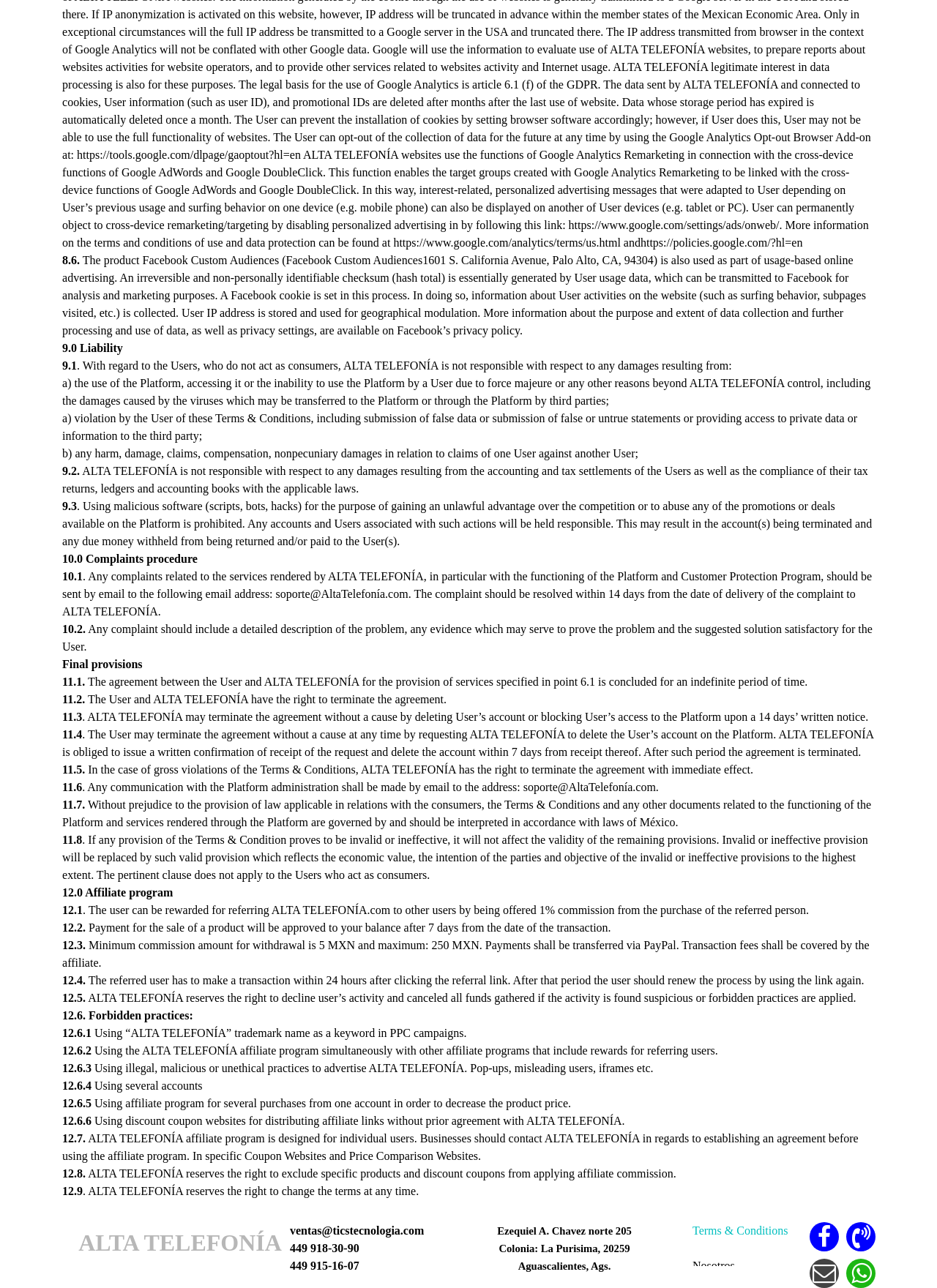Answer this question using a single word or a brief phrase:
What is the purpose of Facebook Custom Audiences?

online advertising